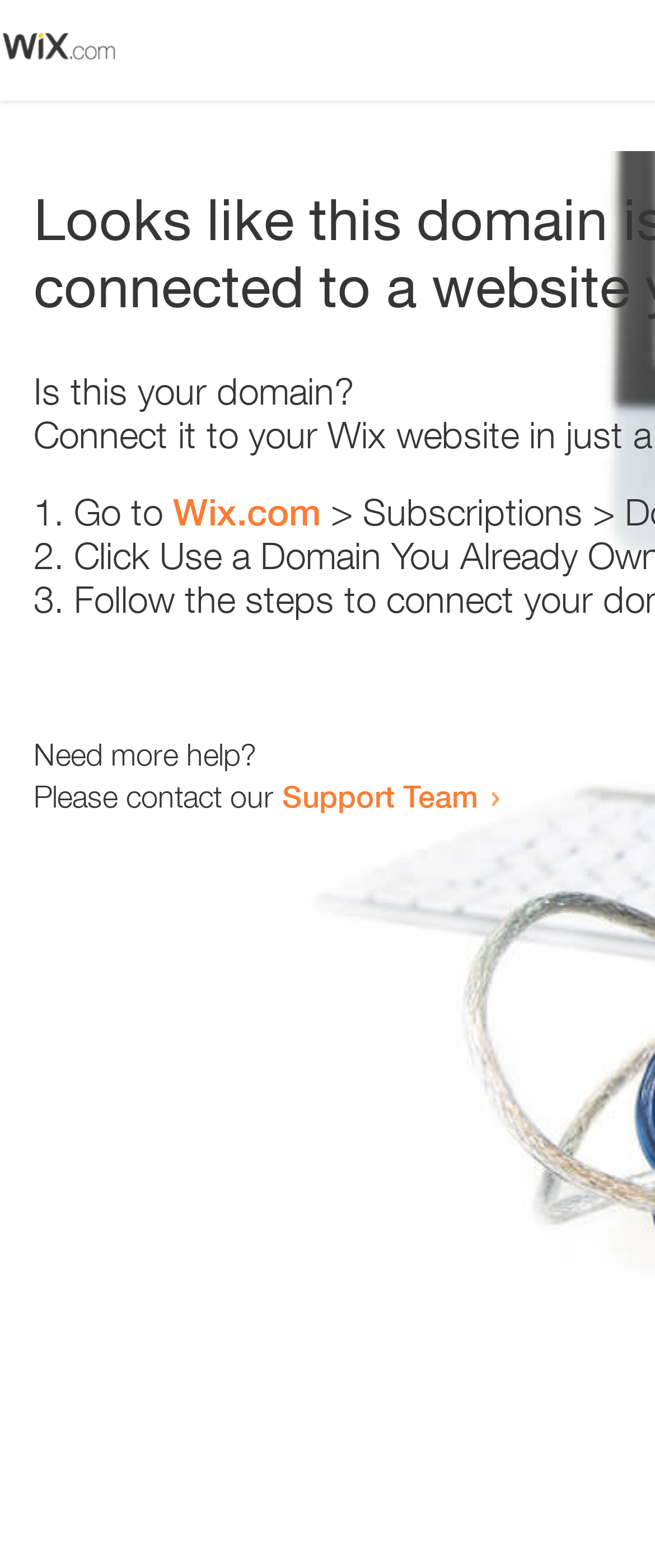Answer succinctly with a single word or phrase:
Who to contact for more help?

Support Team